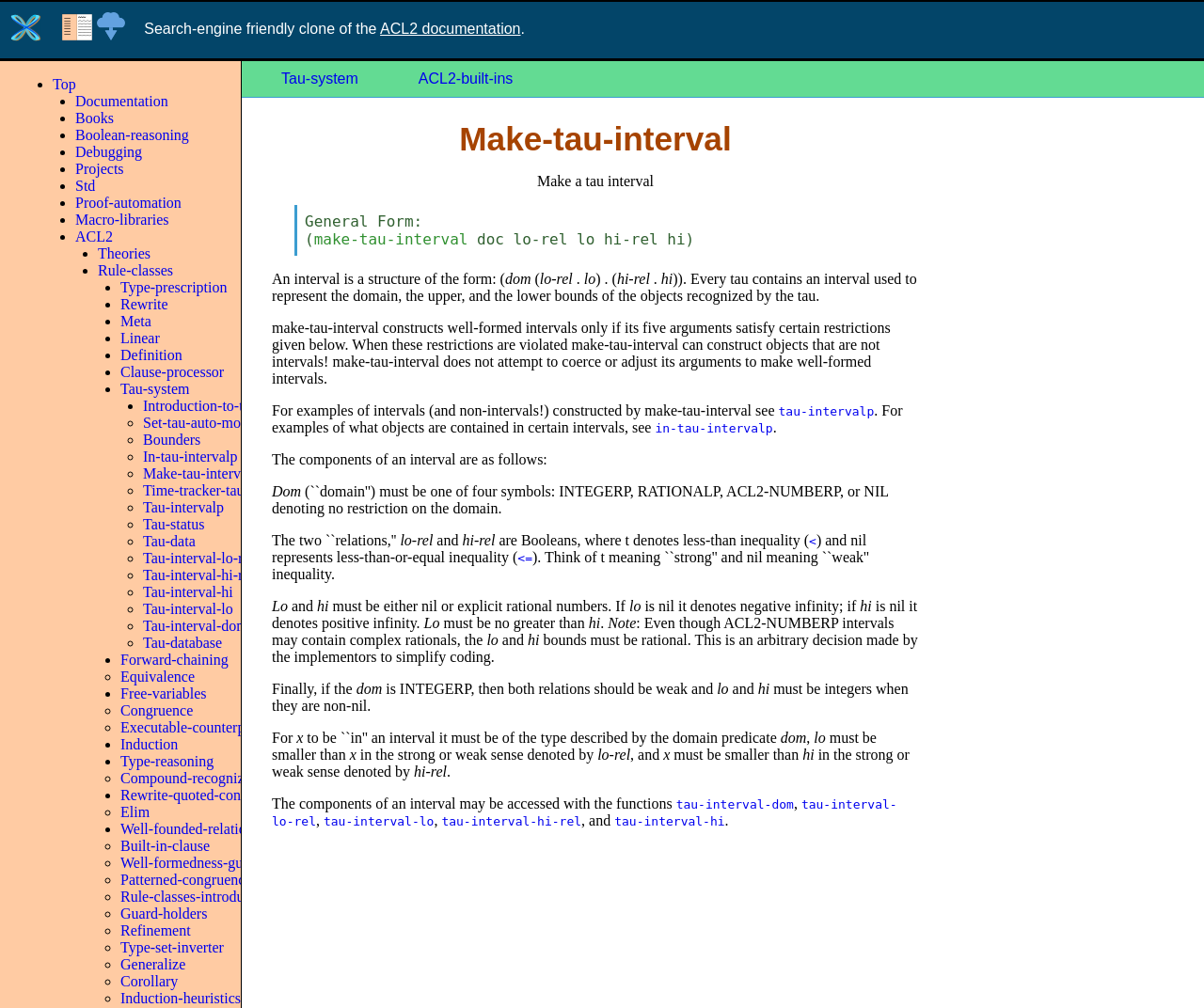Explain the webpage's design and content in an elaborate manner.

The webpage is titled "ACL2 - Make-tau-interval" and appears to be a documentation page for a specific function or concept in the ACL2 system. 

At the top of the page, there is a table with a single row that contains several elements, including a row header with a non-breaking space, a link with an image, and a grid cell with the text "Search-engine friendly clone of the ACL2 documentation." 

Below the table, there is a list of links, each preceded by a bullet point or a list marker. The links are organized into two columns, with the first column containing links to general topics such as "Top", "Documentation", "Books", and "Projects", and the second column containing links to more specific topics related to the ACL2 system, such as "Boolean-reasoning", "Debugging", and "Proof-automation". 

Further down the page, the list of links continues, with topics becoming increasingly specific and technical, including "Theories", "Rule-classes", "Type-prescription", and "Rewrite". The links are densely packed and take up most of the page, suggesting that this is a comprehensive documentation page for the ACL2 system.